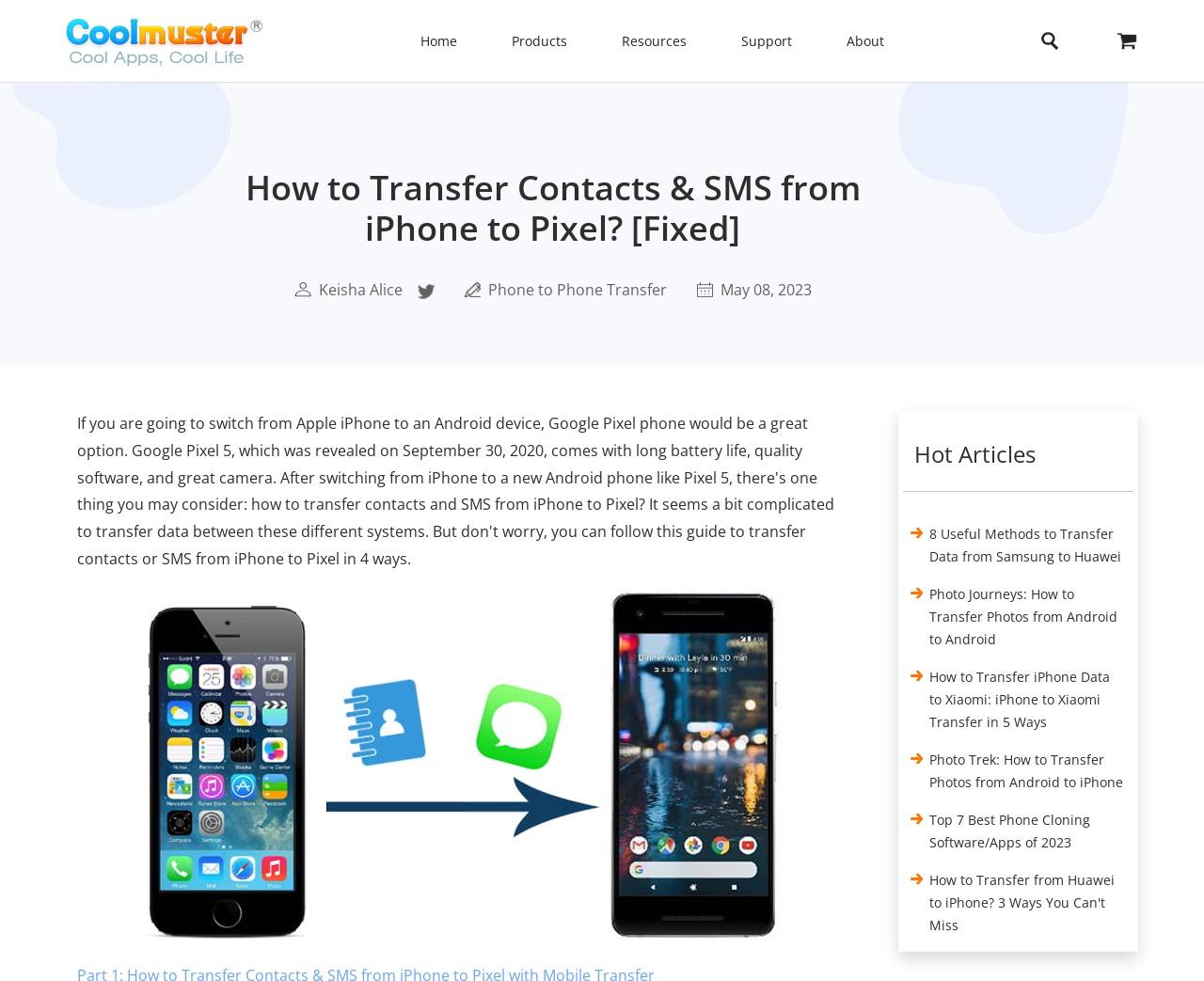How many navigation menu items are there?
We need a detailed and exhaustive answer to the question. Please elaborate.

I counted the number of StaticText elements with labels 'Products', 'Resources', 'Support', and 'About' which are likely to be navigation menu items.